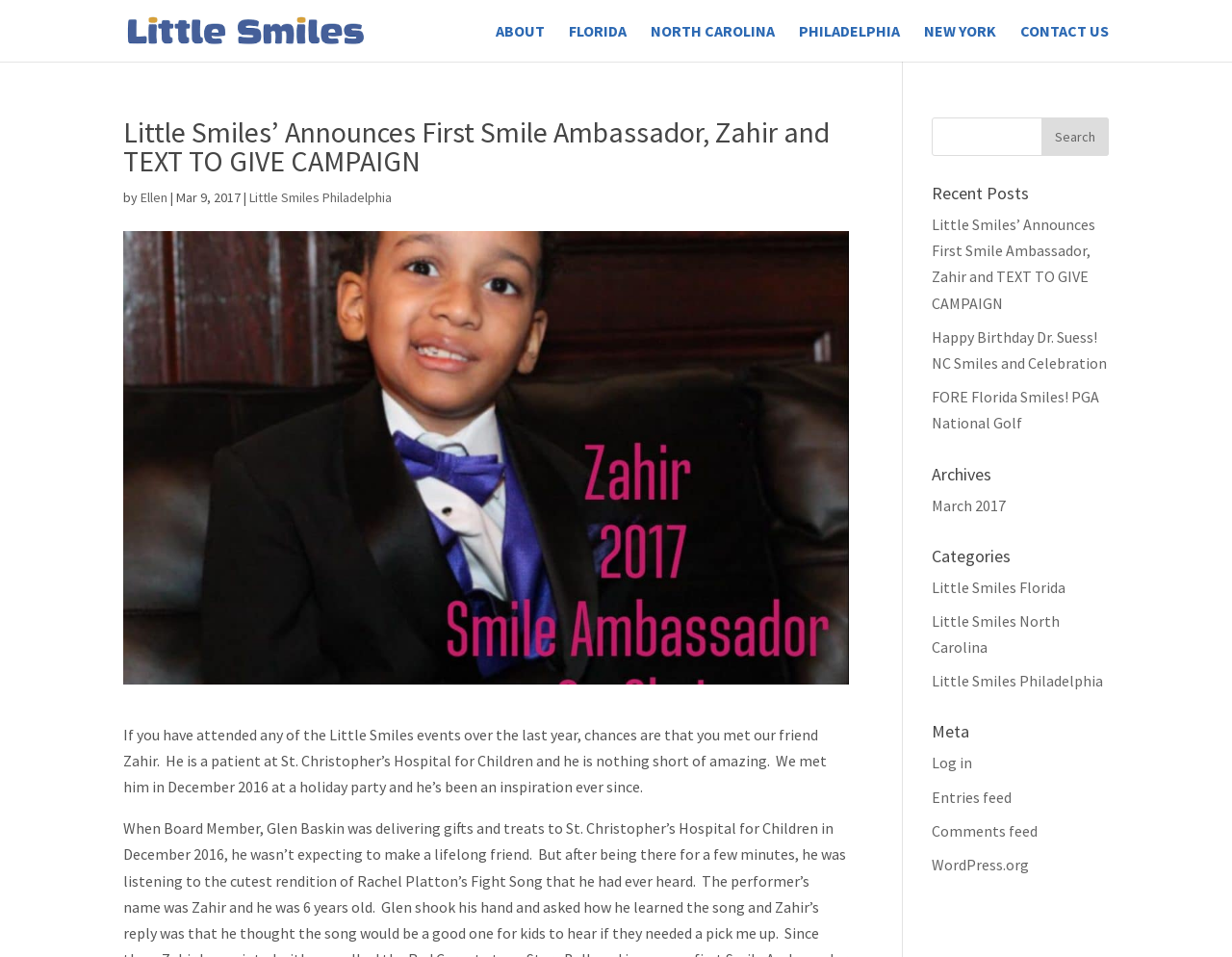Respond to the question below with a single word or phrase:
Who is the first Smile Ambassador?

Zahir